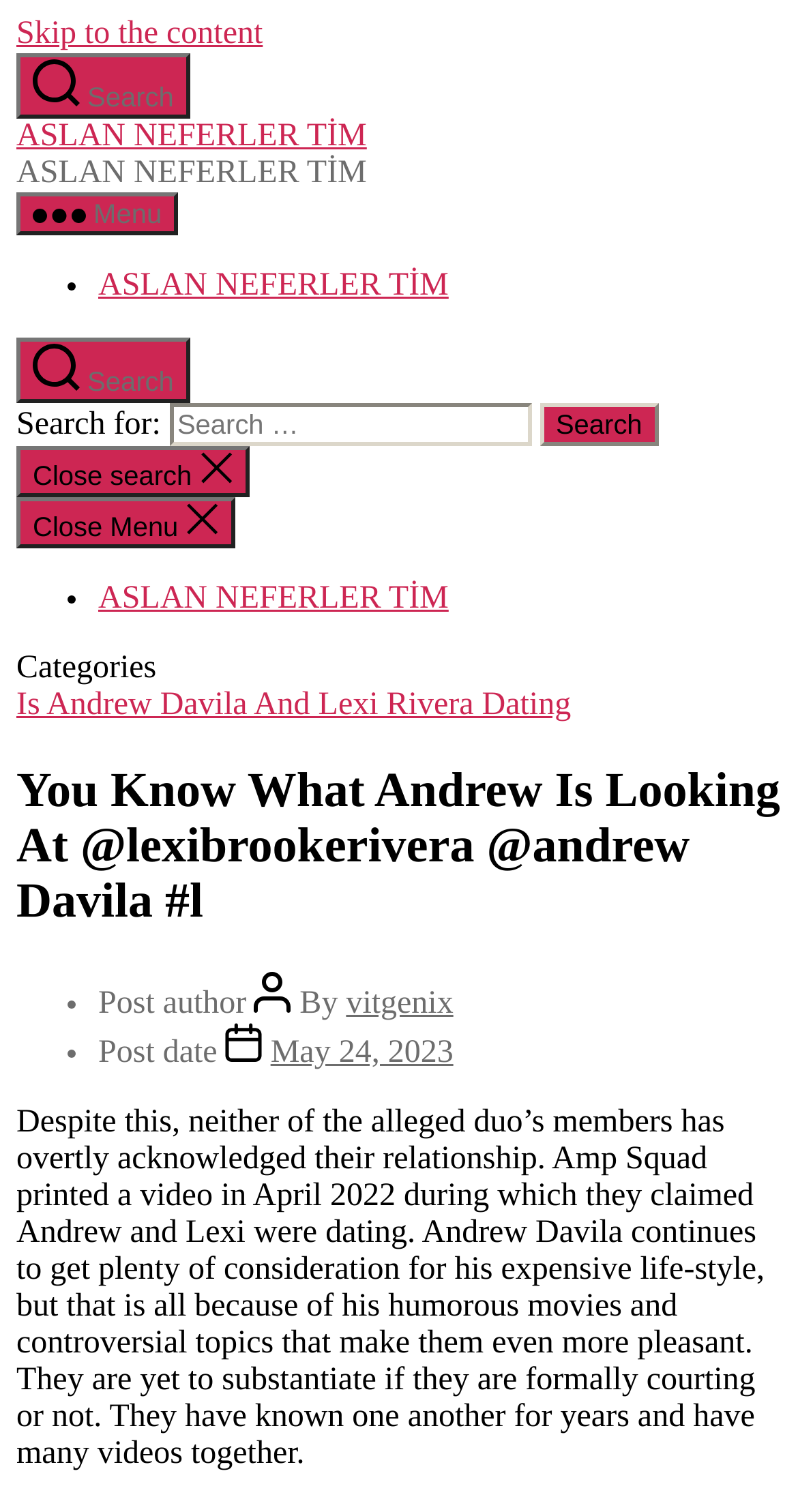Please identify the bounding box coordinates of the element's region that I should click in order to complete the following instruction: "Click the 'Menu' button". The bounding box coordinates consist of four float numbers between 0 and 1, i.e., [left, top, right, bottom].

[0.021, 0.127, 0.223, 0.156]